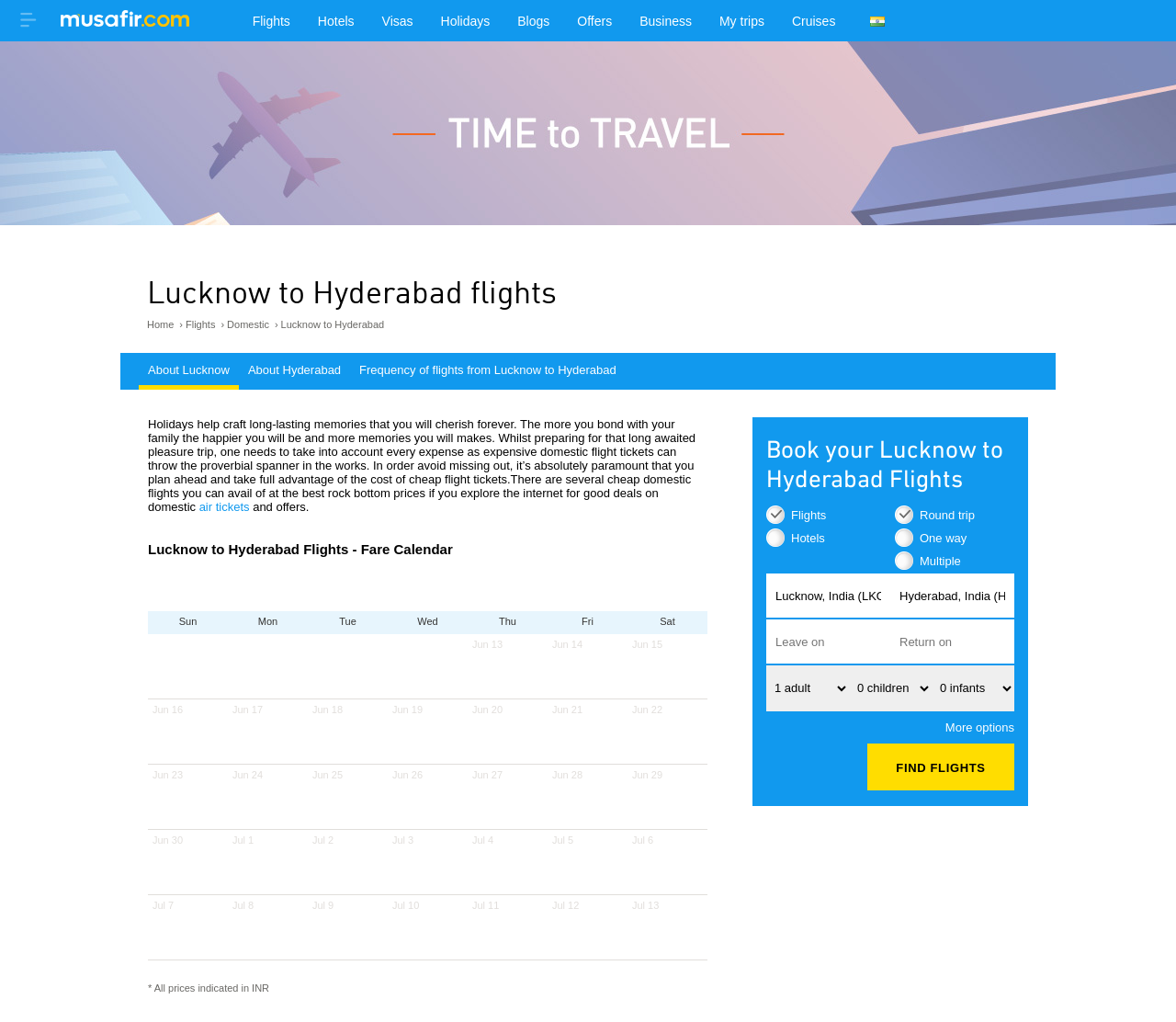Determine the bounding box coordinates for the HTML element mentioned in the following description: "Lucknow to Hyderabad". The coordinates should be a list of four floats ranging from 0 to 1, represented as [left, top, right, bottom].

[0.239, 0.312, 0.327, 0.323]